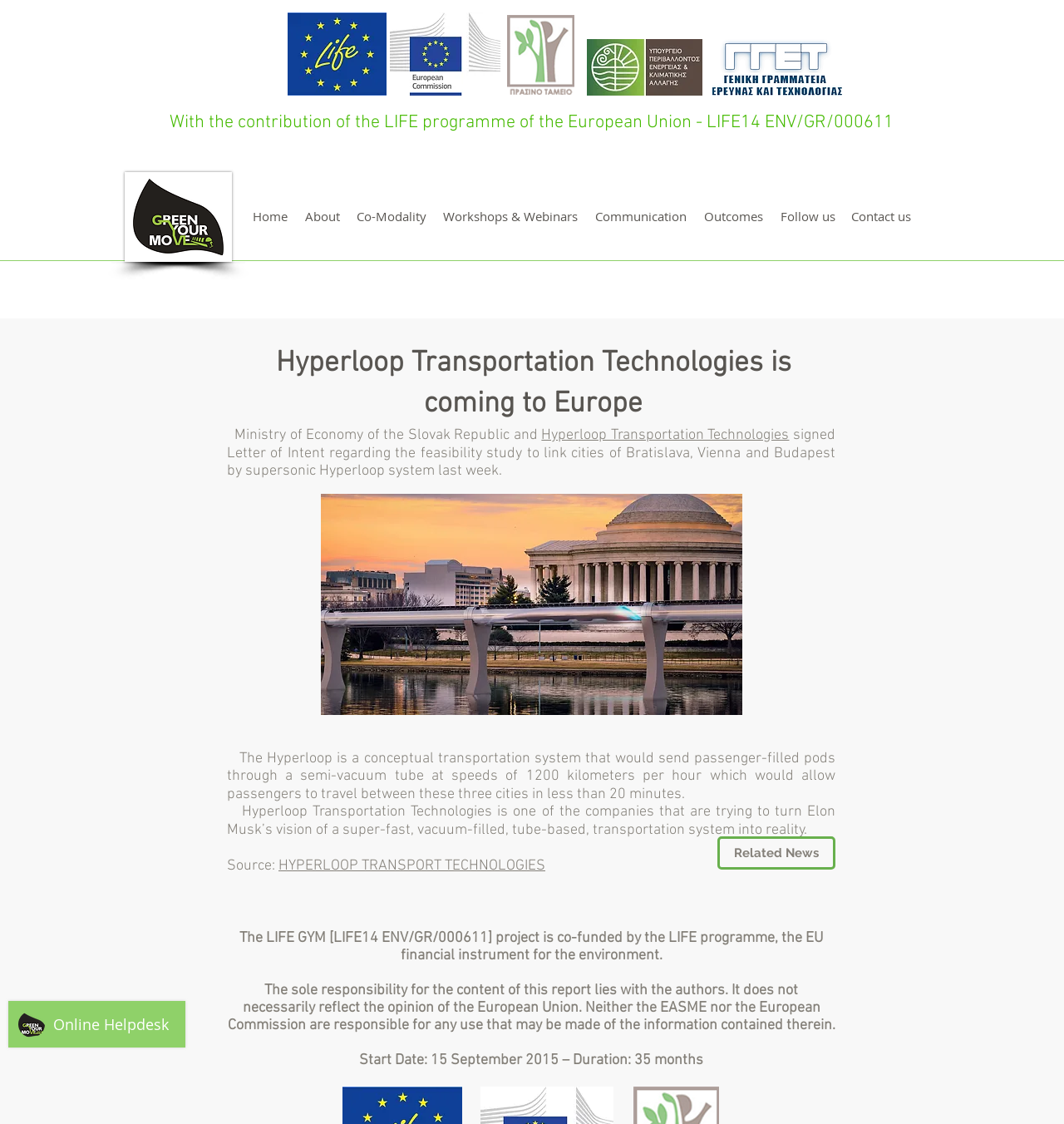Specify the bounding box coordinates of the area to click in order to follow the given instruction: "Read more about Hyperloop Transportation Technologies."

[0.509, 0.379, 0.742, 0.395]